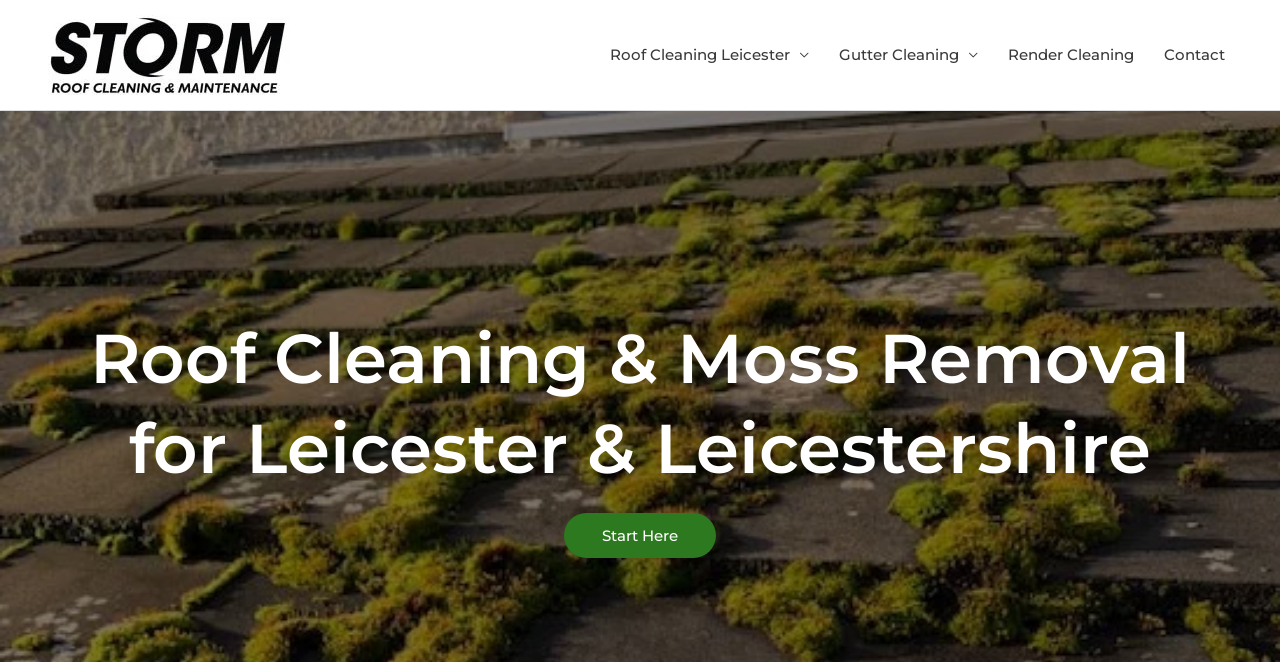Provide a thorough description of the webpage you see.

The webpage is about Storm Roof Cleaning Leicester, a professional roof cleaning service for Leicestershire. At the top left, there is a link to "Storm Roof Cleaning Leicester" accompanied by an image with the same name. 

On the top right, there is a site navigation section with four links: "Roof Cleaning Leicester", "Gutter Cleaning", "Render Cleaning", and "Contact". 

Below the navigation section, there is a prominent heading that reads "Roof Cleaning & Moss Removal for Leicester & Leicestershire". 

Further down, there is a link to "Start Here" positioned roughly in the middle of the page.